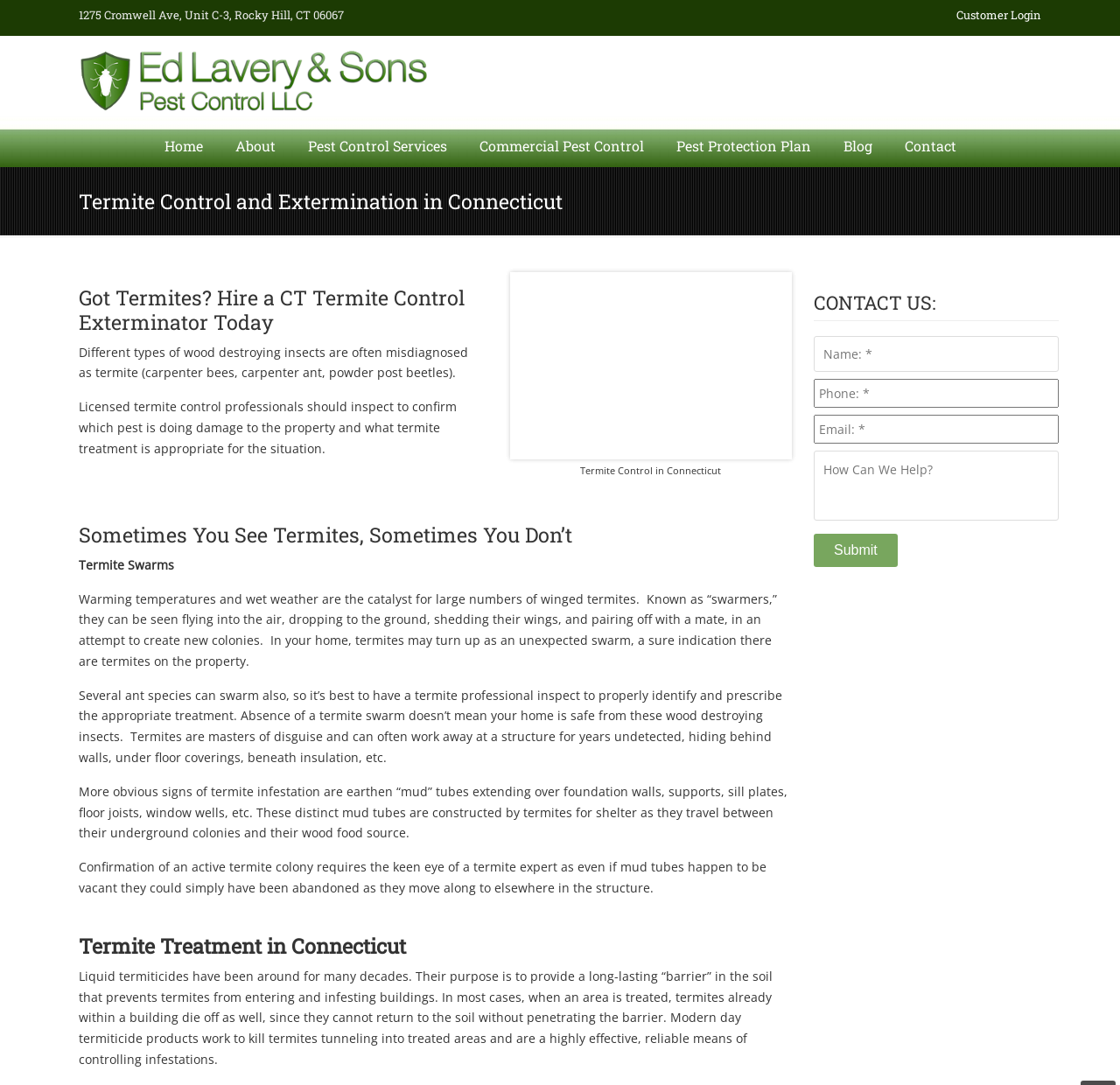Locate the bounding box coordinates of the element that needs to be clicked to carry out the instruction: "Read about Energetic holograms". The coordinates should be given as four float numbers ranging from 0 to 1, i.e., [left, top, right, bottom].

None